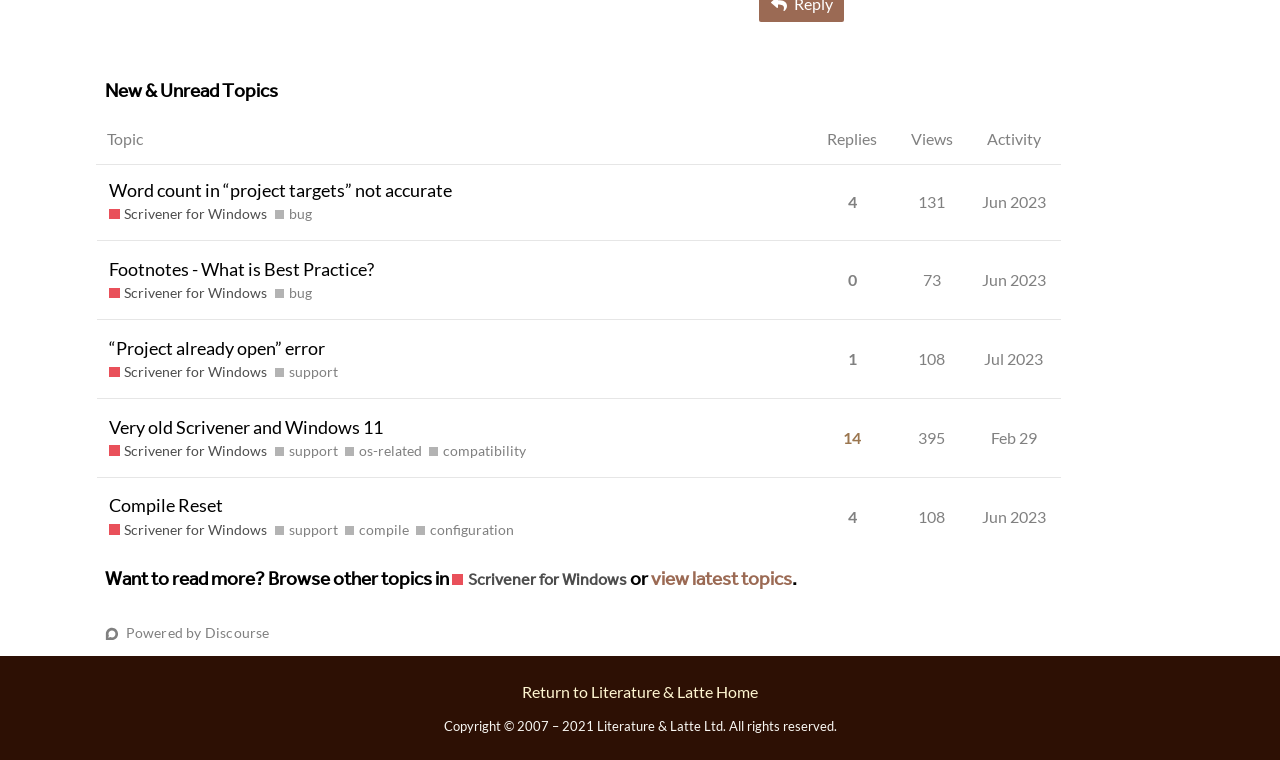Find the bounding box coordinates of the clickable area that will achieve the following instruction: "Sort by views".

[0.697, 0.15, 0.759, 0.216]